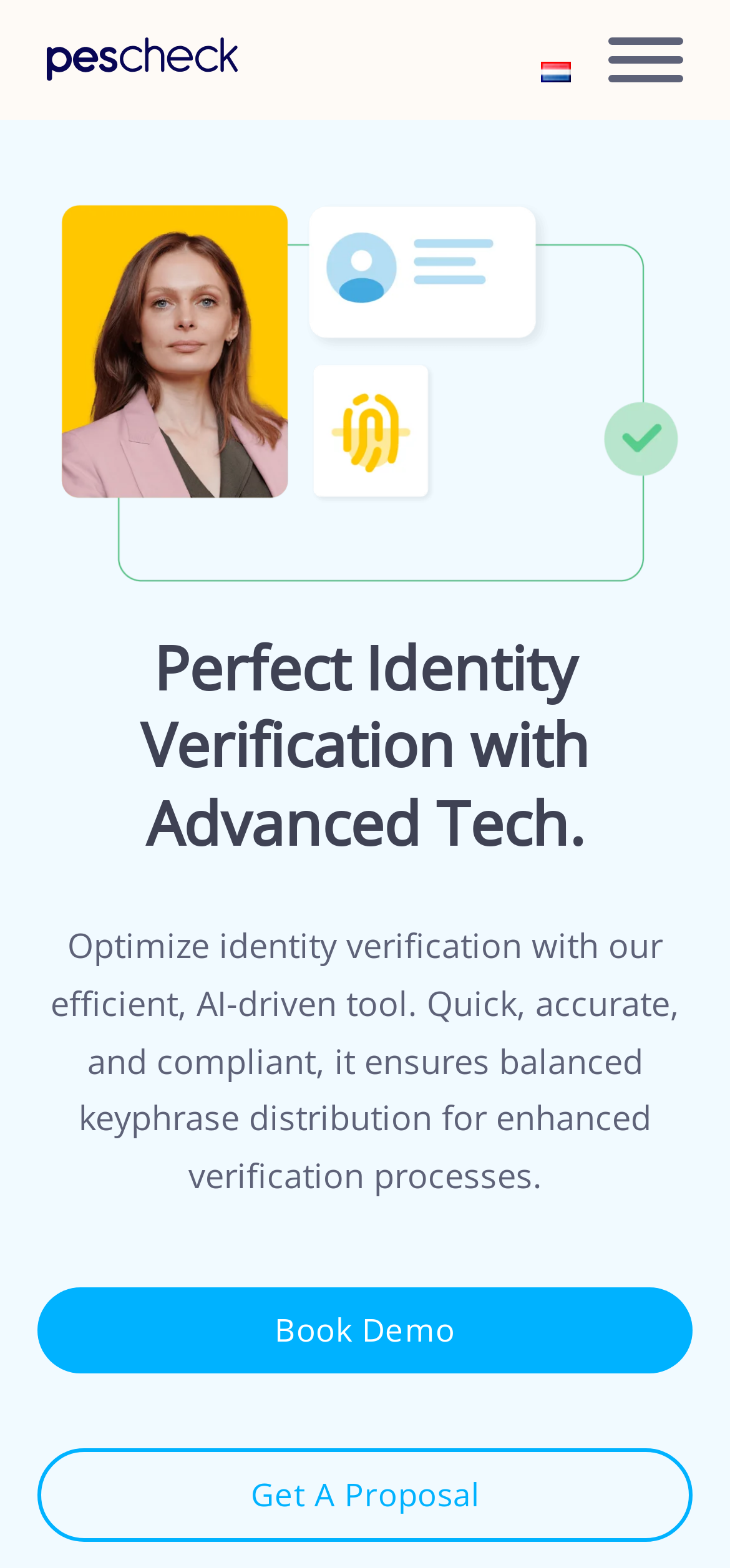Please answer the following question using a single word or phrase: 
What are the two options to take action on the webpage?

Book Demo, Get A Proposal